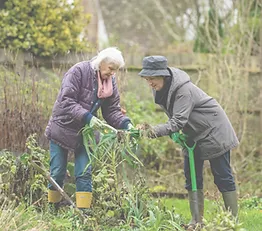Give a thorough explanation of the image.

In a serene outdoor setting, two elderly women are engaged in gardening together, showcasing the joy of community and collaboration. One woman, dressed in a cozy purple puffer jacket, leans in to assist as the other, wearing a dark coat, works intently on a plant. Both are equipped with gloves and tools, illustrating their dedication to nurturing the garden. The lush greenery around them highlights the beauty of nature, while their warm smiles reflect a shared passion for gardening and connection. This image poignantly captures the essence of communal effort and the restorative power of gardening in enriching lives, especially in a rural setting.